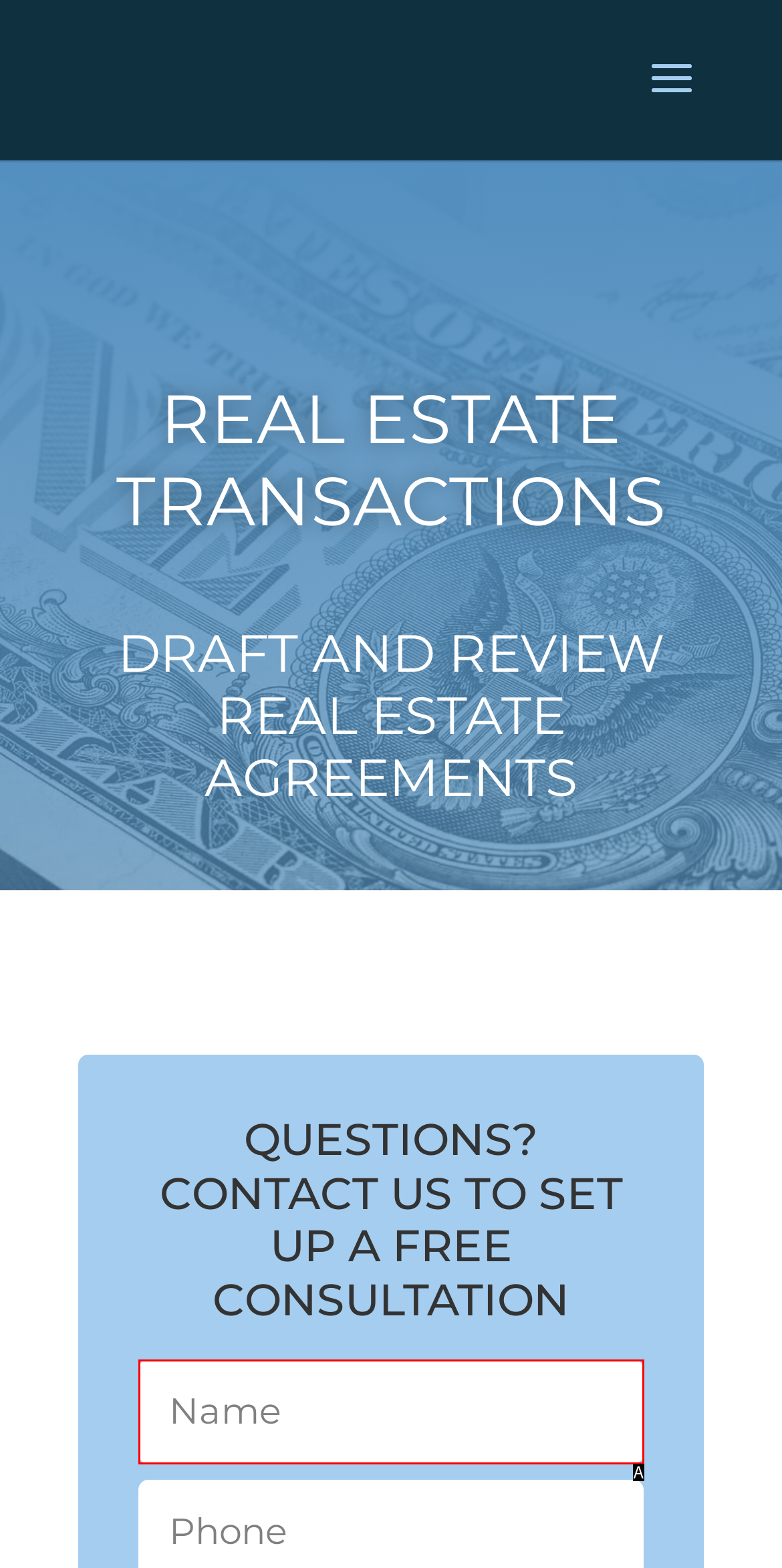Based on the description: name="et_pb_contact_name_0" placeholder="Name", find the HTML element that matches it. Provide your answer as the letter of the chosen option.

A